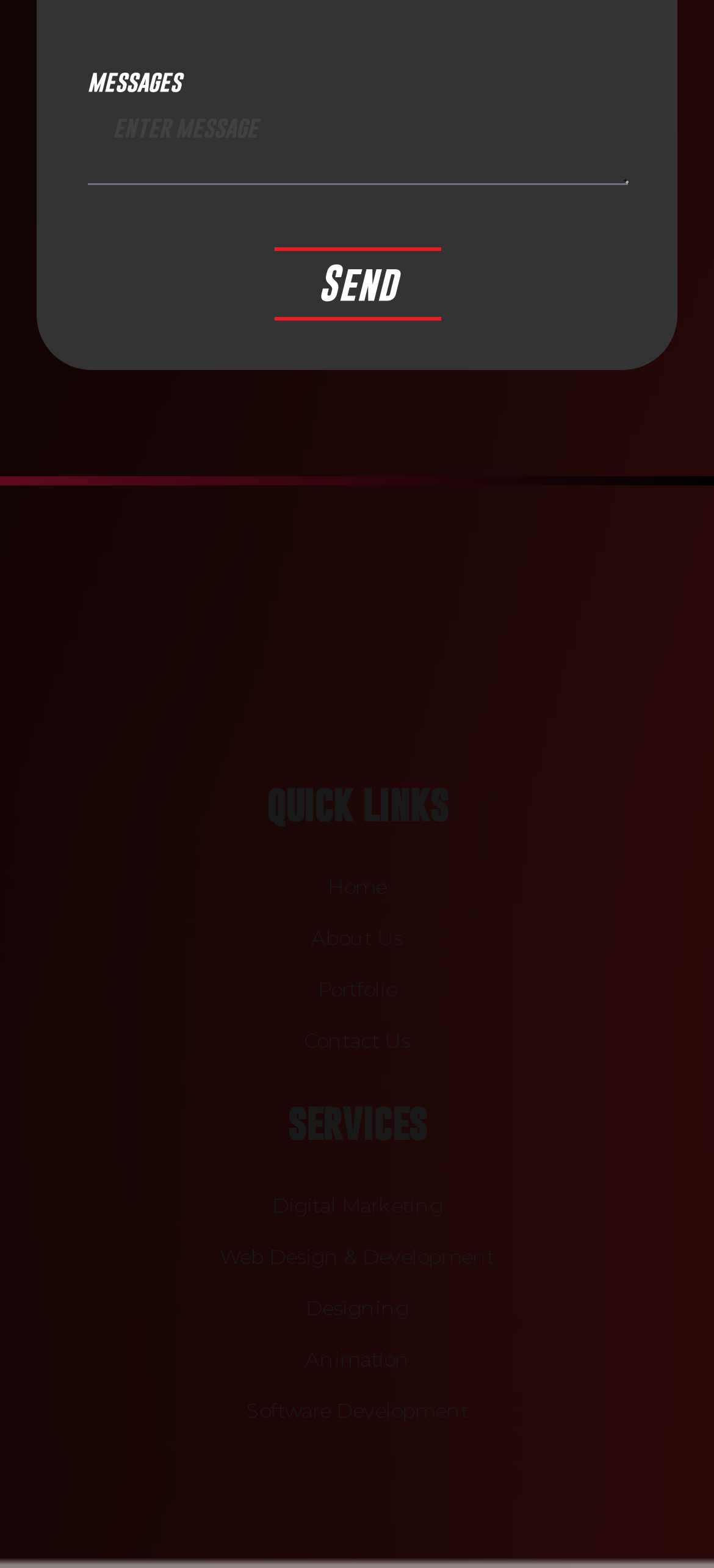What is the purpose of the textbox?
Provide a concise answer using a single word or phrase based on the image.

To input messages